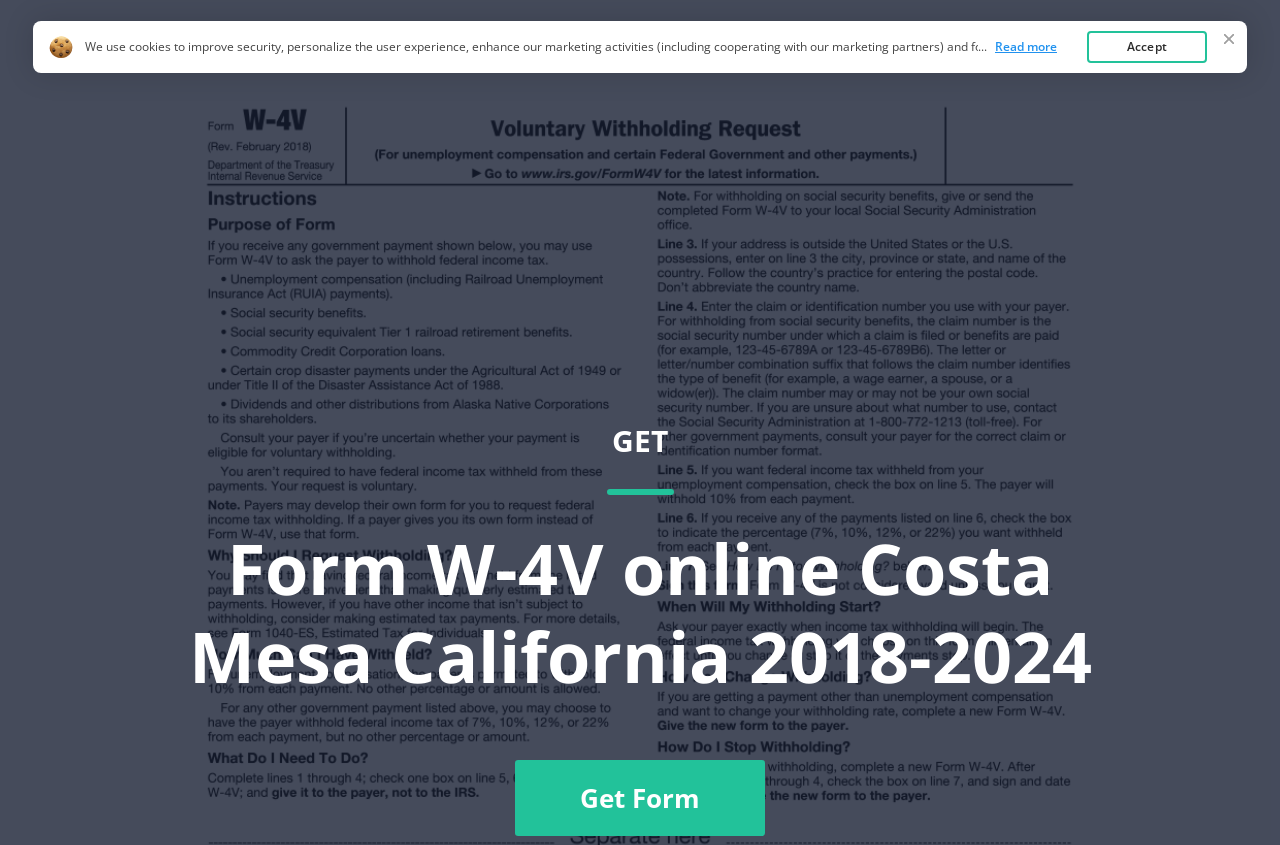Detail the various sections and features of the webpage.

The webpage is about Form W-4V online for Costa Mesa, California. At the top left, there is a link to "Form W 4v". To the right of it, there are two more links, "Home" and "Top Forms". Below these links, there is a heading that reads "Form W-4V online Costa Mesa California 2018-2024", which takes up most of the width of the page.

In the middle of the page, there is a call-to-action button labeled "Get Form". At the top right, there is a notification about the use of cookies, which includes a link to read more about the Cookie Policy. Below this notification, there is a button labeled "Accept" to agree to the use of cookies.

The layout of the page is simple, with a clear hierarchy of elements. The most prominent element is the heading, which is centered and takes up most of the width. The links and buttons are positioned around it, with the call-to-action button standing out in the middle of the page.